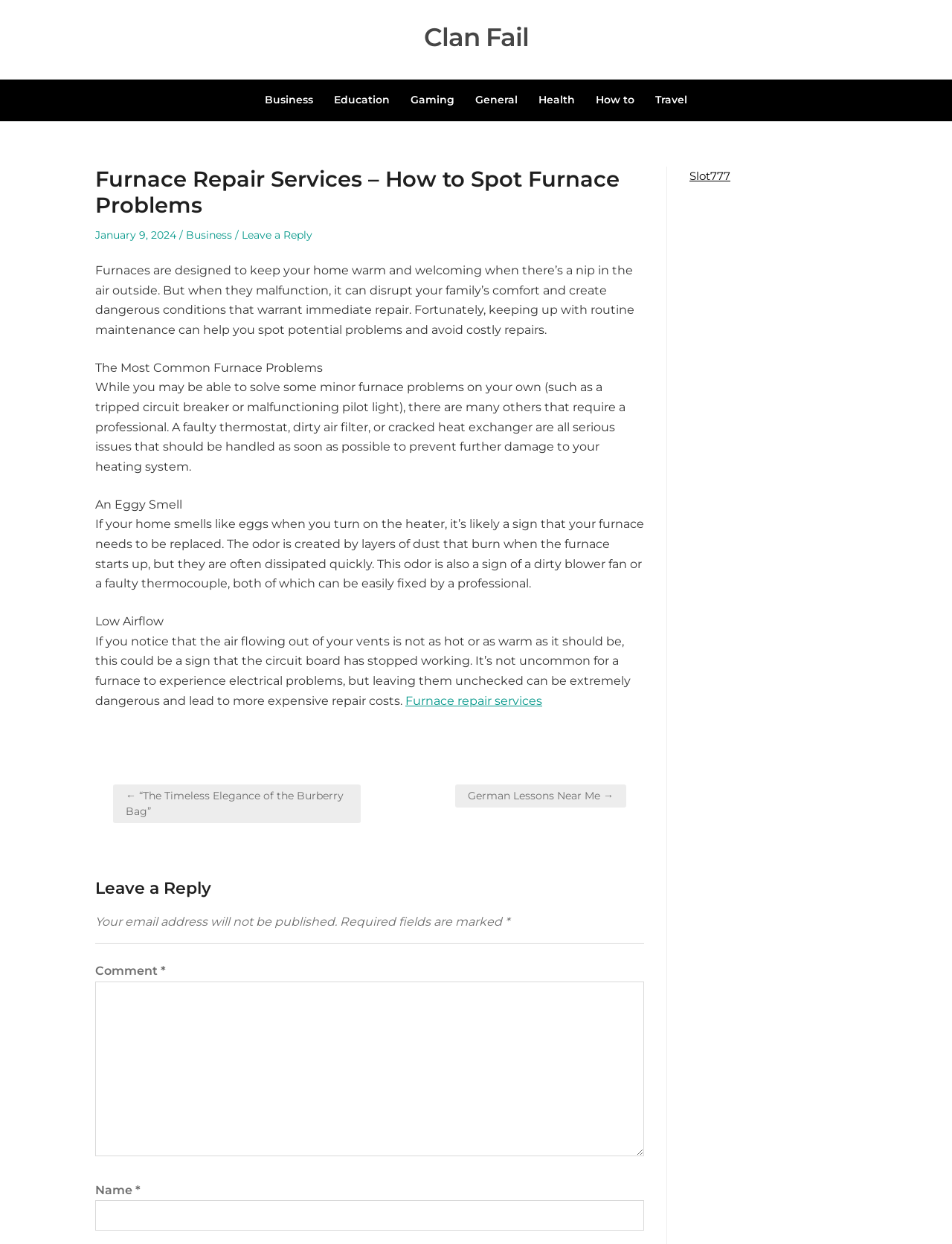Kindly provide the bounding box coordinates of the section you need to click on to fulfill the given instruction: "Click on the 'Business' link in the navigation menu".

[0.278, 0.075, 0.329, 0.085]